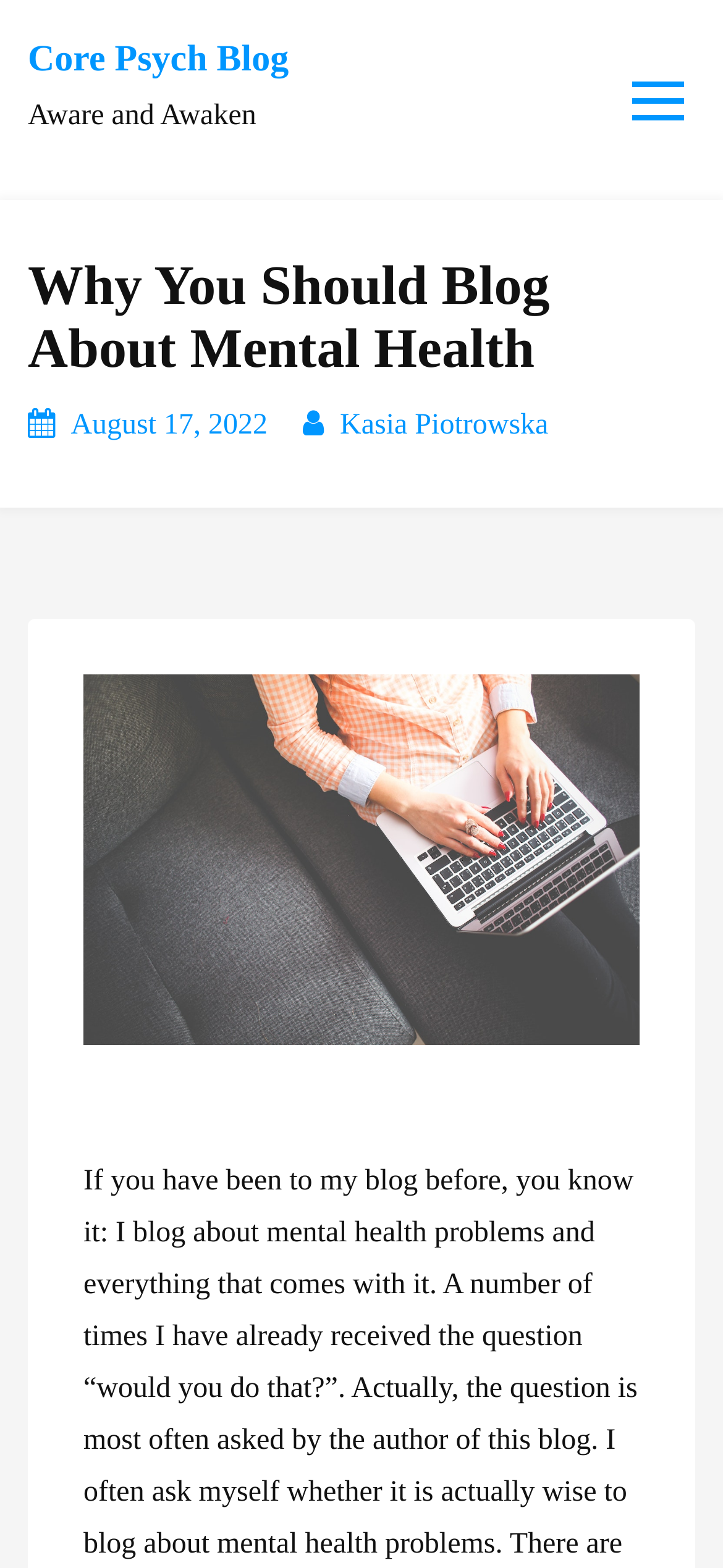When was the blog post published?
Use the screenshot to answer the question with a single word or phrase.

August 17, 2022